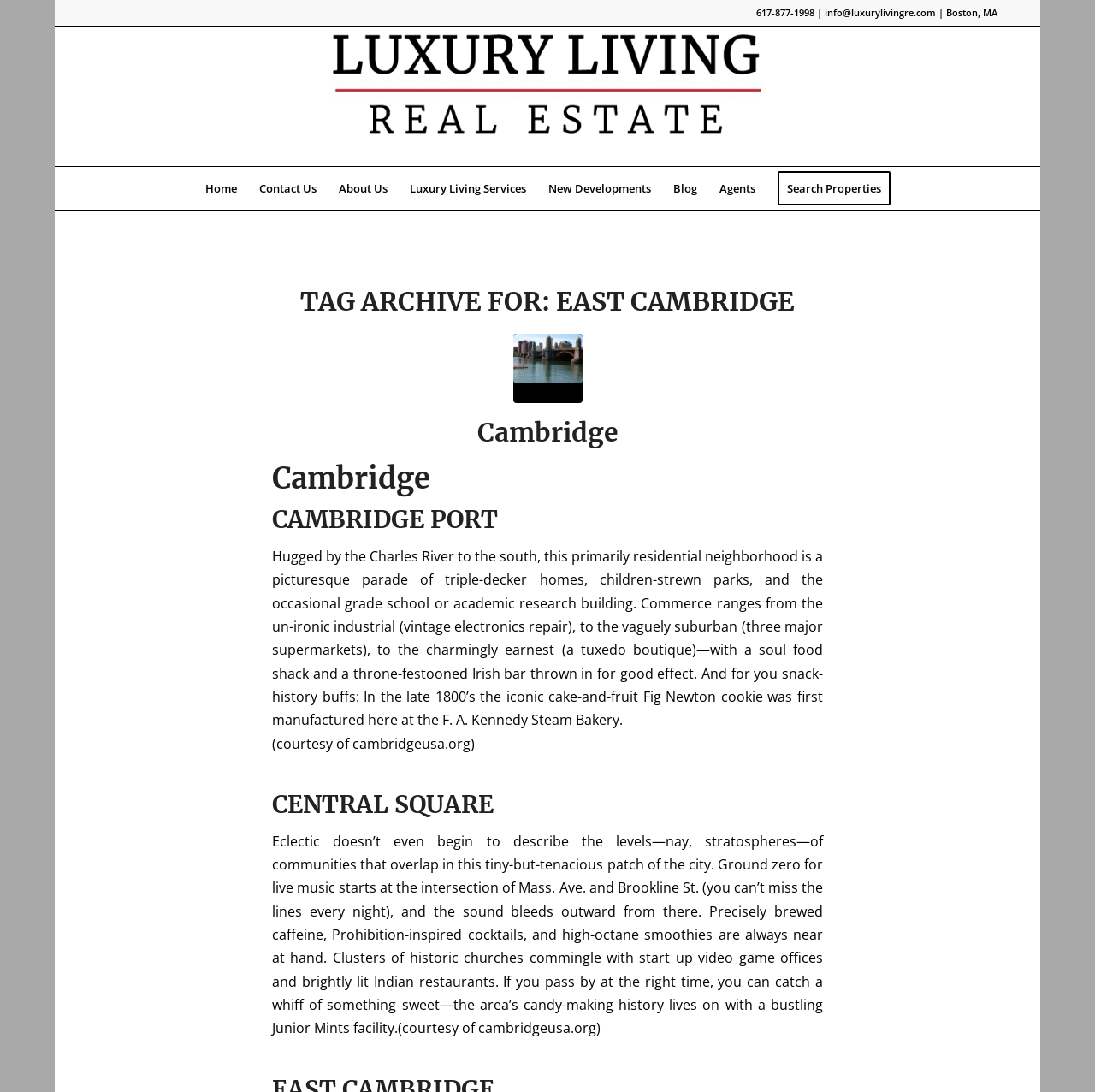Respond to the following question with a brief word or phrase:
What type of facility is located in Central Square?

Junior Mints facility